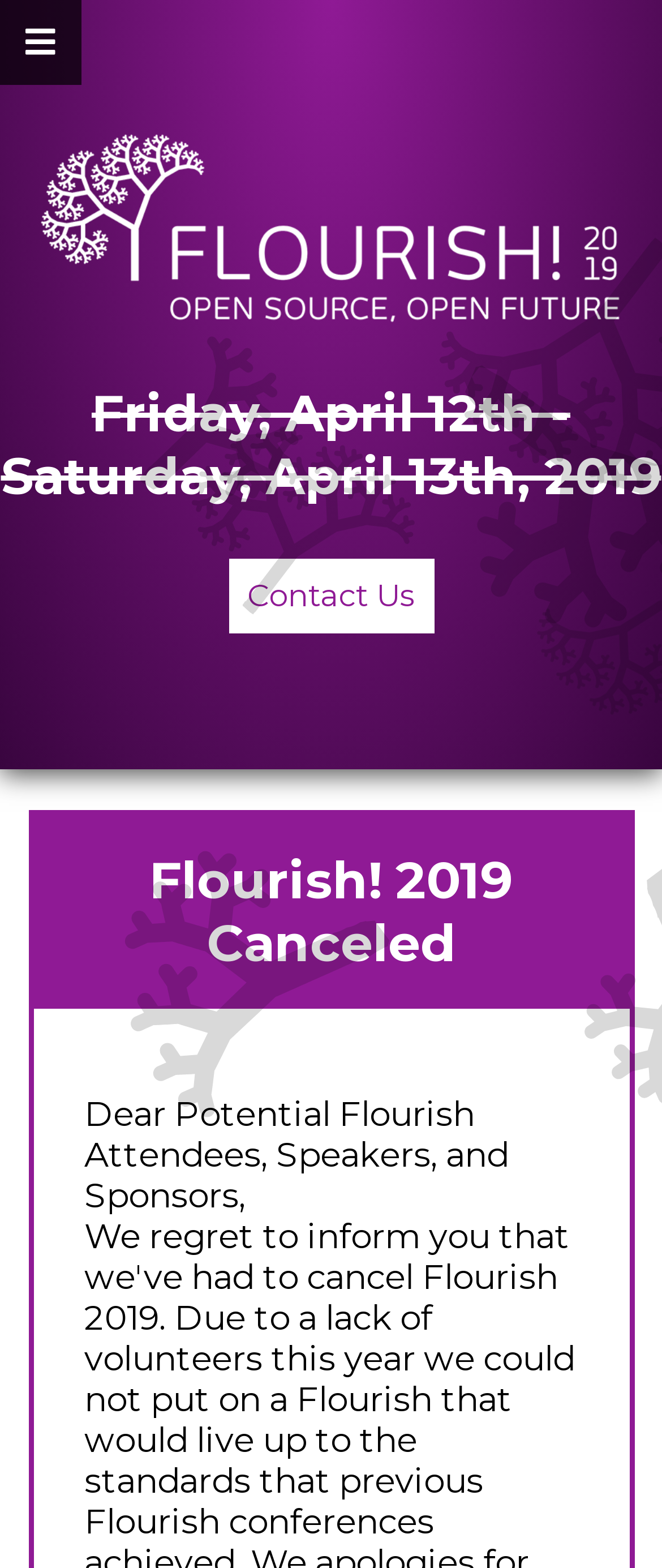Please find and provide the title of the webpage.

What is Flourish?